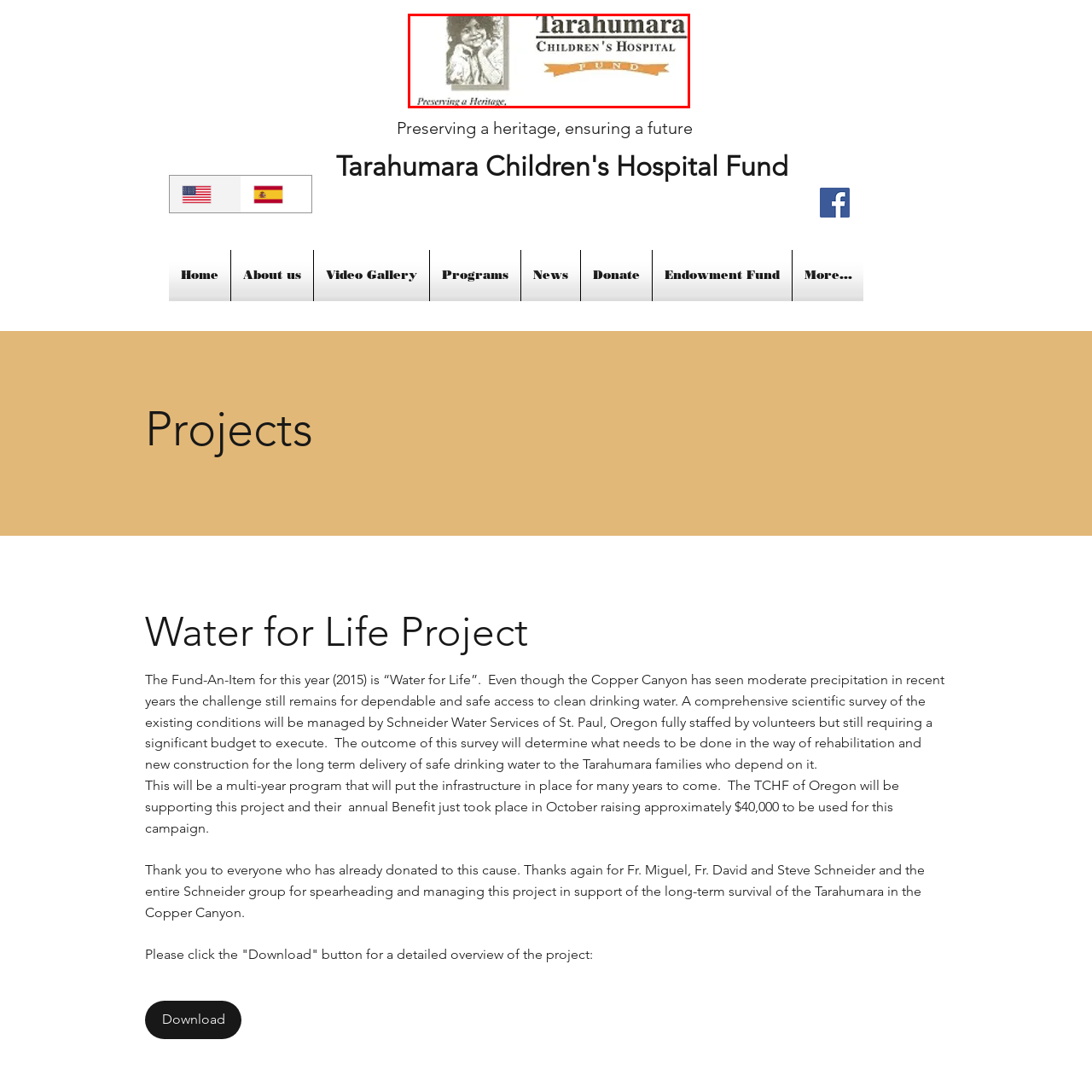Elaborate on the scene depicted inside the red bounding box.

The image features a young girl with curly hair, smiling gently, symbolizing the resilience and spirit of the Tarahumara community. Beside her, the text prominently displays the name "Tarahumara Children's Hospital Fund," emphasizing its mission to support the healthcare needs of the Tarahumara people. Below this, the phrase "Preserving a Heritage, ensuring a future" reinforces the organization's commitment to safeguarding the cultural and health legacy of the Tarahumara community, highlighting the intertwined importance of heritage and healthcare. The overall design reflects both warmth and purpose, embodying the fund's dedication to creating a sustainable future for the children and families it serves.